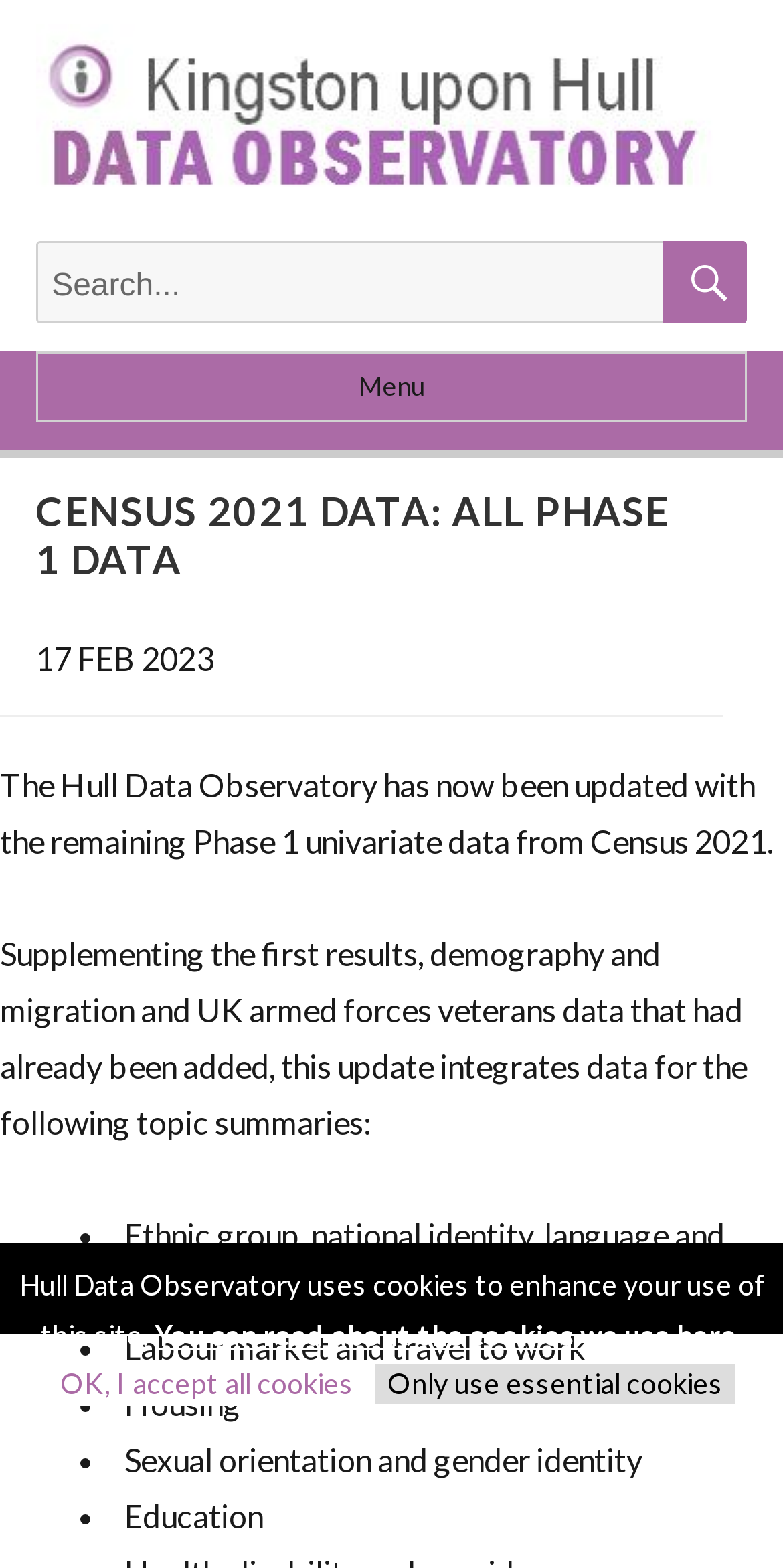Please identify the bounding box coordinates of the clickable area that will fulfill the following instruction: "View the Census 2021 data". The coordinates should be in the format of four float numbers between 0 and 1, i.e., [left, top, right, bottom].

[0.045, 0.31, 0.878, 0.372]